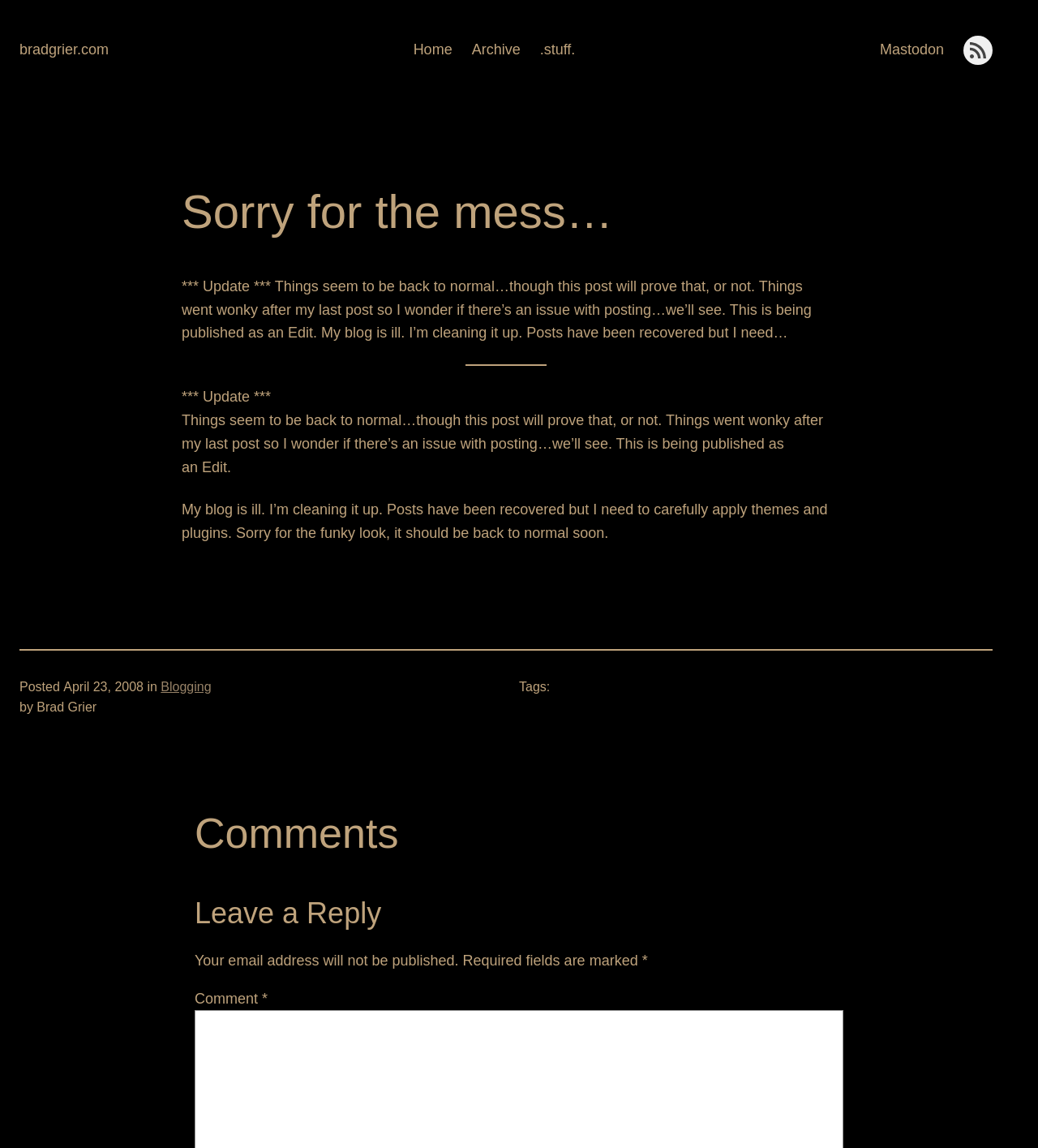From the image, can you give a detailed response to the question below:
What is the category of the post?

I found the category of the post by looking at the text 'in' followed by the category 'Blogging' in the section where the post's metadata is displayed.